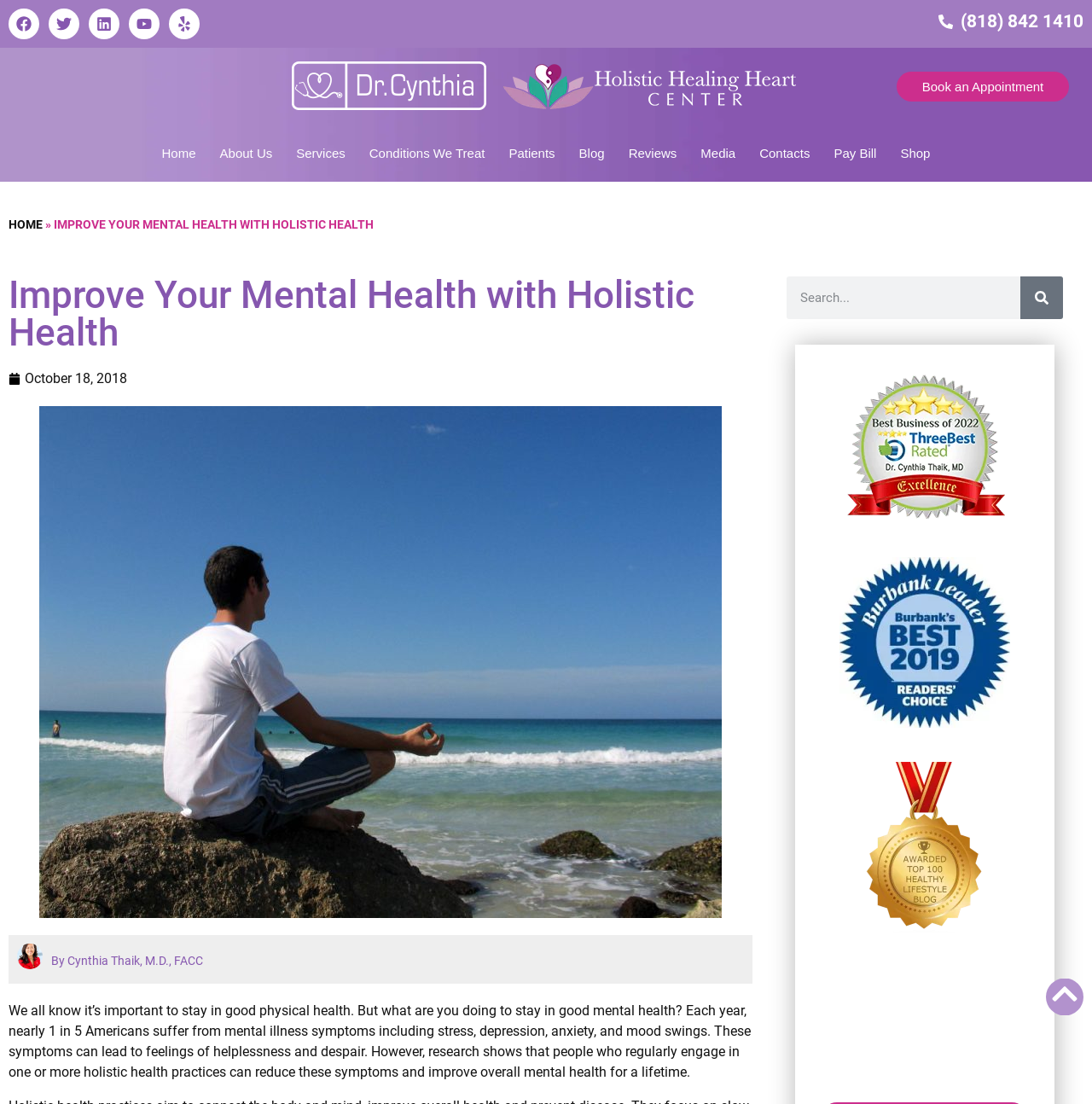Generate a comprehensive description of the webpage content.

This webpage is about improving mental health with holistic health practices. At the top right corner, there are social media links, including Facebook, Twitter, Linkedin, Youtube, and Yelp, each accompanied by a small icon. Below these links, there is a phone number and a logo for Dr. Cynthia Thaik, an integrative cardiologist. 

On the top navigation bar, there are links to different sections of the website, including Home, About Us, Services, Conditions We Treat, Patients, Blog, Reviews, Media, Contacts, Pay Bill, and Shop. 

The main content of the webpage starts with a heading "Improve Your Mental Health with Holistic Health" followed by a brief introduction to the importance of mental health. Below this introduction, there is a large image related to mental health. 

To the left of the image, there is a section with a heading "By Cynthia Thaik, M.D., FACC" and a picture of Dr. Cynthia Thaik. Below this section, there is a long paragraph discussing the importance of mental health and how holistic health practices can help. 

On the right side of the webpage, there is a search bar with a search button and a magnifying glass icon. Below the search bar, there are three links with images, each highlighting Dr. Cynthia Thaik's achievements, including being a top 10 cardiologist in Los Angeles, a top 10 heart specialist in Burbank, and having a top 100 healthy lifestyle blog.